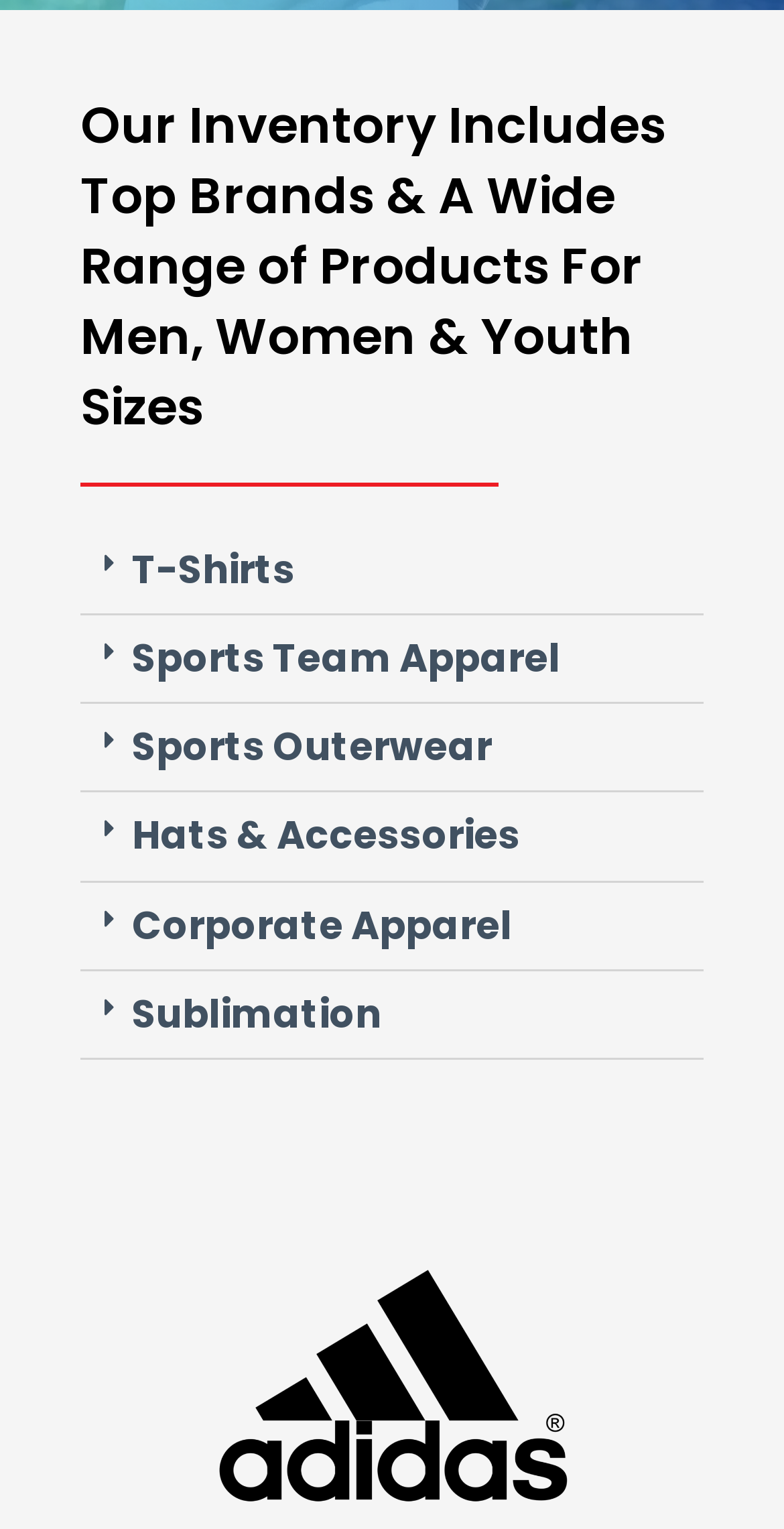Locate the bounding box of the UI element described by: "Hats & Accessories" in the given webpage screenshot.

[0.168, 0.529, 0.663, 0.565]